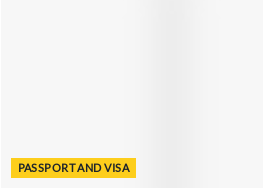Offer a detailed explanation of what is depicted in the image.

The image features a prominent yellow banner with bold black text that reads "PASSPORT AND VISA." This visual element serves as a significant highlight, likely indicating a section or topic related to travel documentation and the associated processes. The design emphasizes the importance of passports and visas in global travel, aligning with the broader theme of navigating international borders and the experiences of travelers. Such visuals are commonly found in articles discussing travel regulations, visa policies, or travel advice, aiming to capture the viewer's attention regarding critical information on obtaining necessary documentation for international journeys.